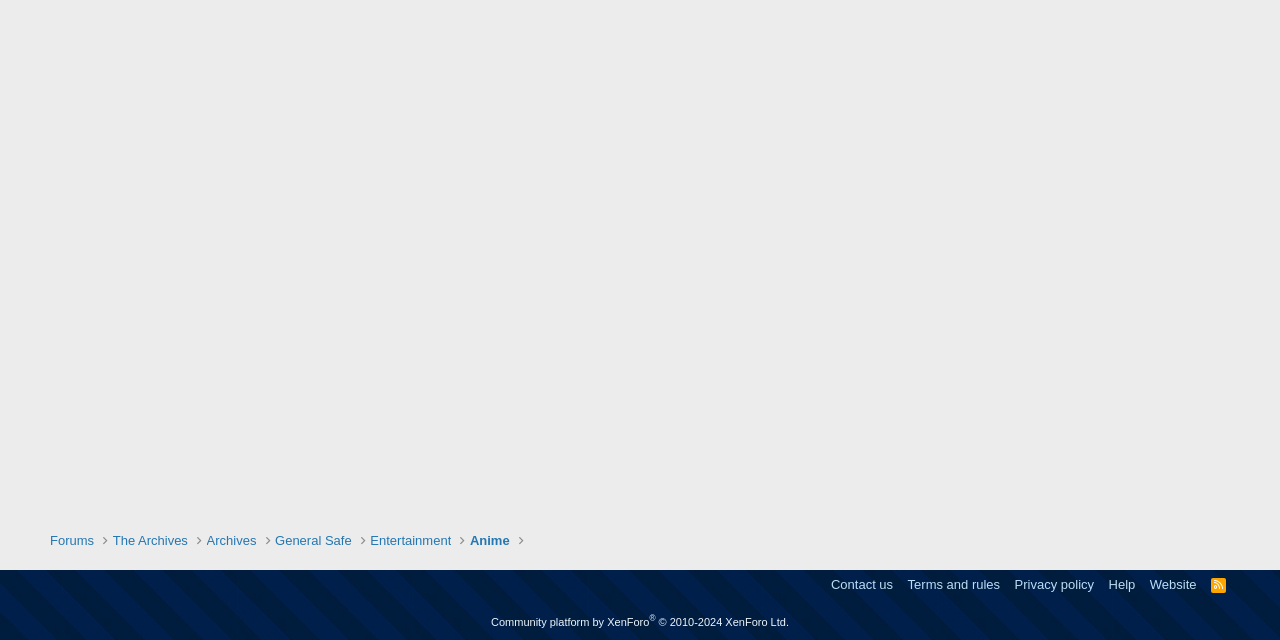For the given element description Privacy policy, determine the bounding box coordinates of the UI element. The coordinates should follow the format (top-left x, top-left y, bottom-right x, bottom-right y) and be within the range of 0 to 1.

[0.79, 0.899, 0.858, 0.929]